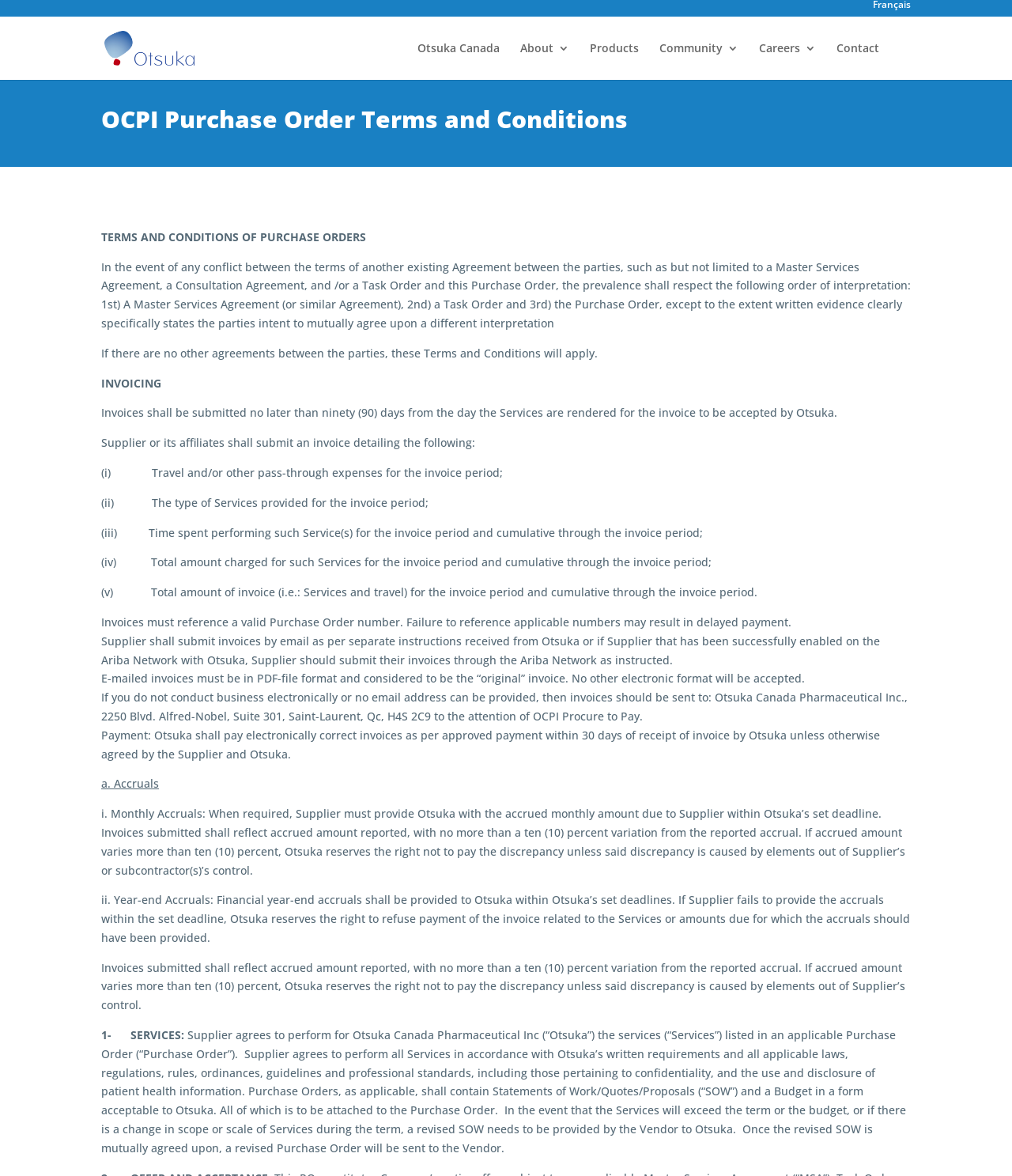Analyze the image and deliver a detailed answer to the question: What is the company name in the logo?

I found the logo by looking at the image element with the coordinates [0.103, 0.027, 0.192, 0.056]. The OCR text of the image is 'OCPI', which is the company name.